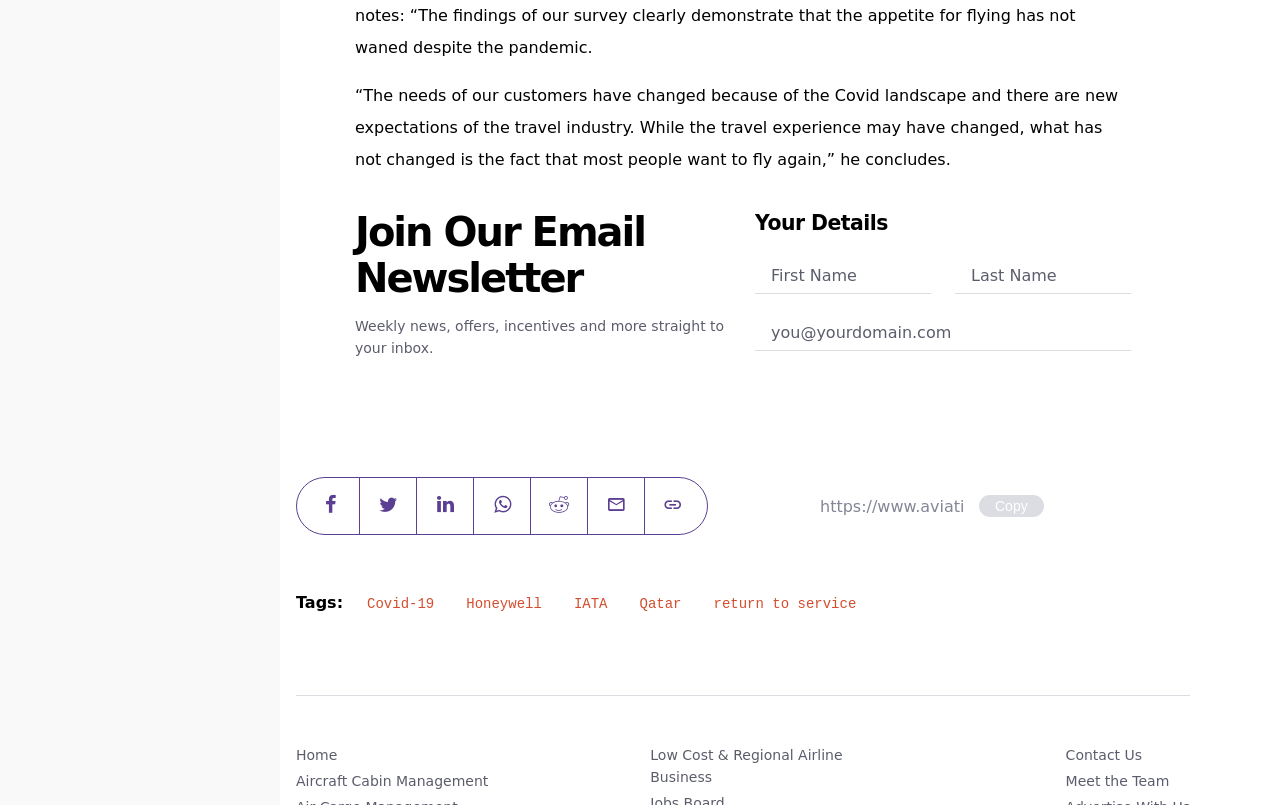Please determine the bounding box coordinates of the element's region to click for the following instruction: "Go to Home".

[0.231, 0.925, 0.381, 0.952]